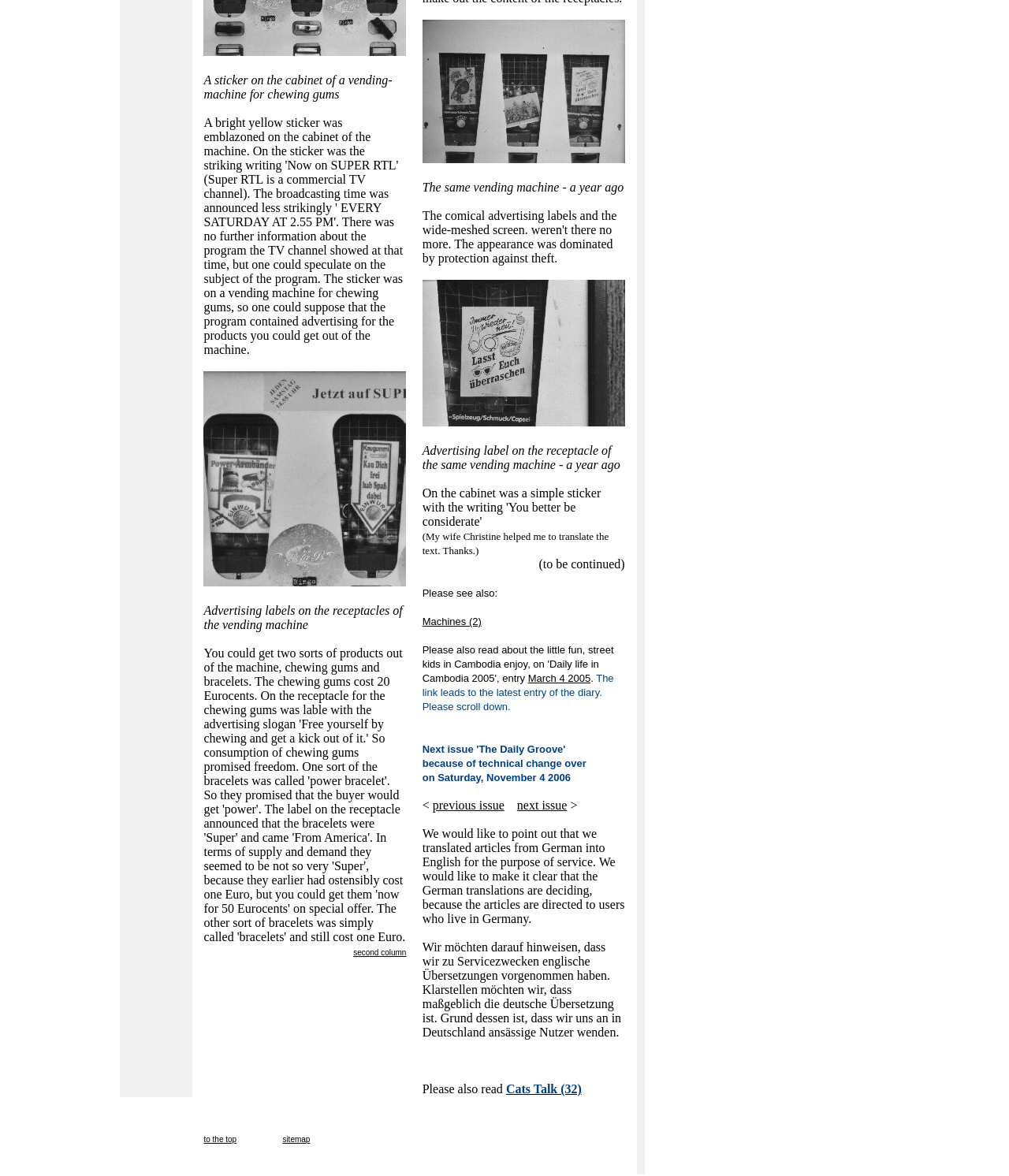Please find the bounding box for the UI component described as follows: "Cats Talk (32)".

[0.501, 0.92, 0.576, 0.932]